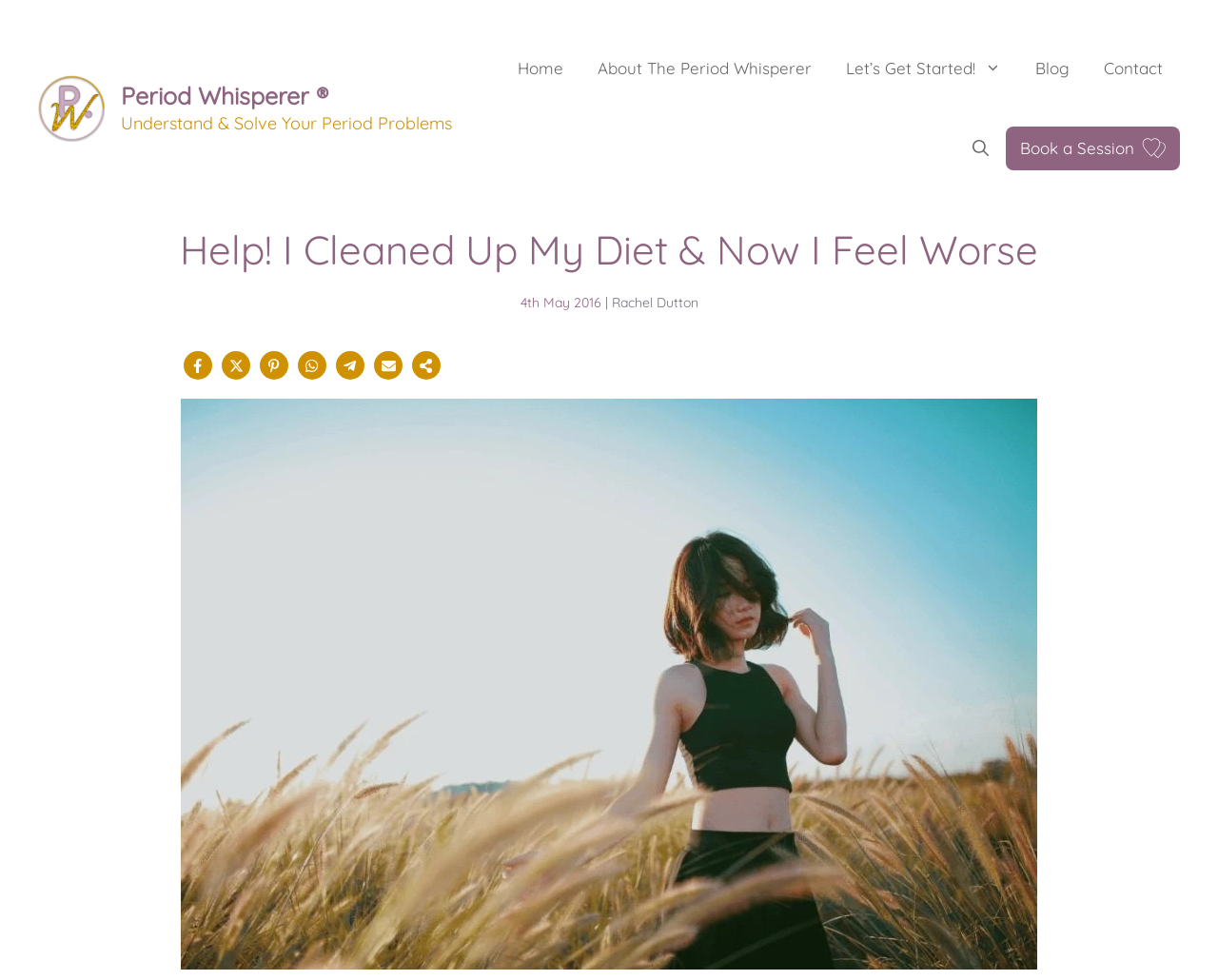Highlight the bounding box coordinates of the element that should be clicked to carry out the following instruction: "Open the search bar". The coordinates must be given as four float numbers ranging from 0 to 1, i.e., [left, top, right, bottom].

[0.784, 0.111, 0.826, 0.192]